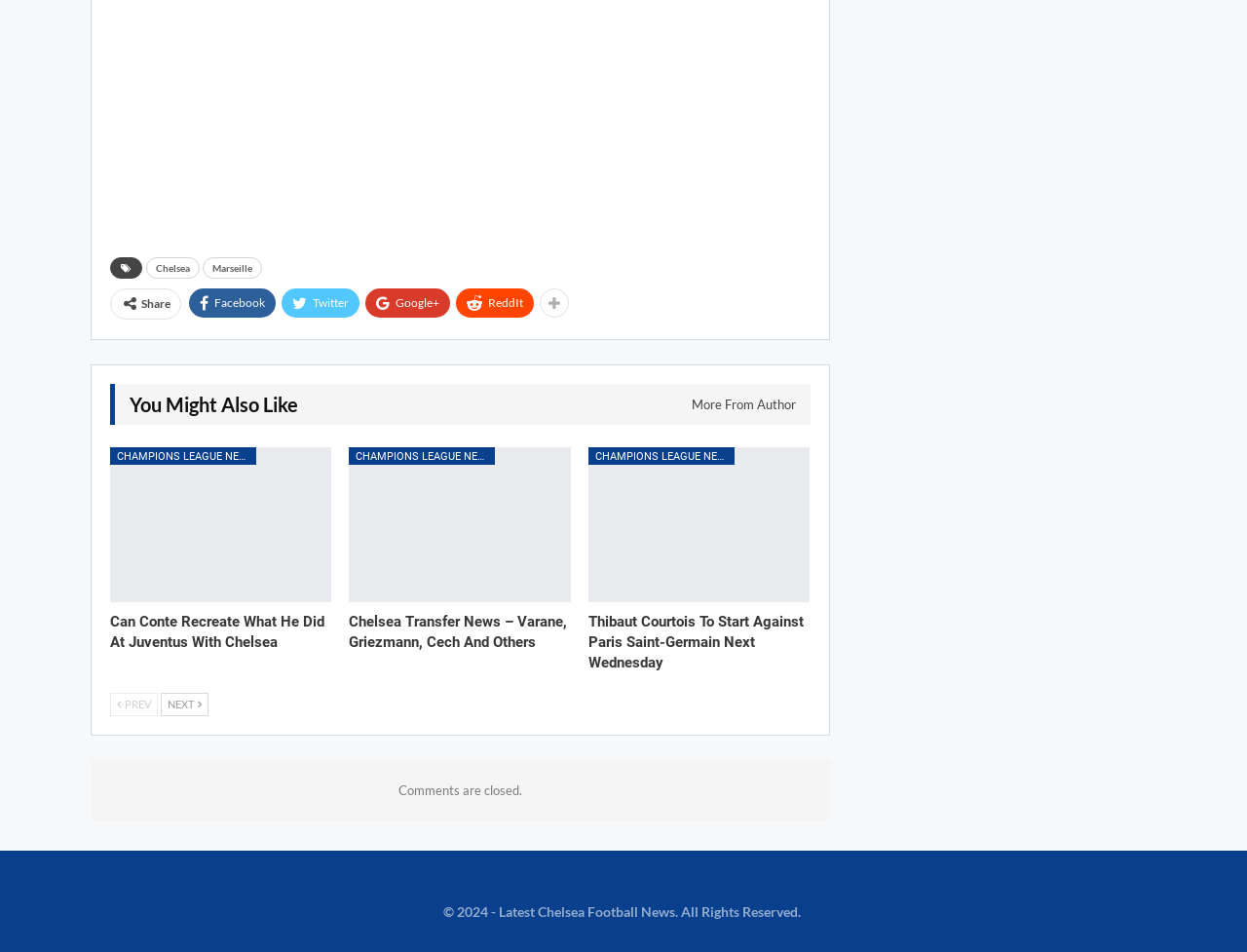Give a one-word or short phrase answer to the question: 
What is the name of the football team mentioned?

Chelsea